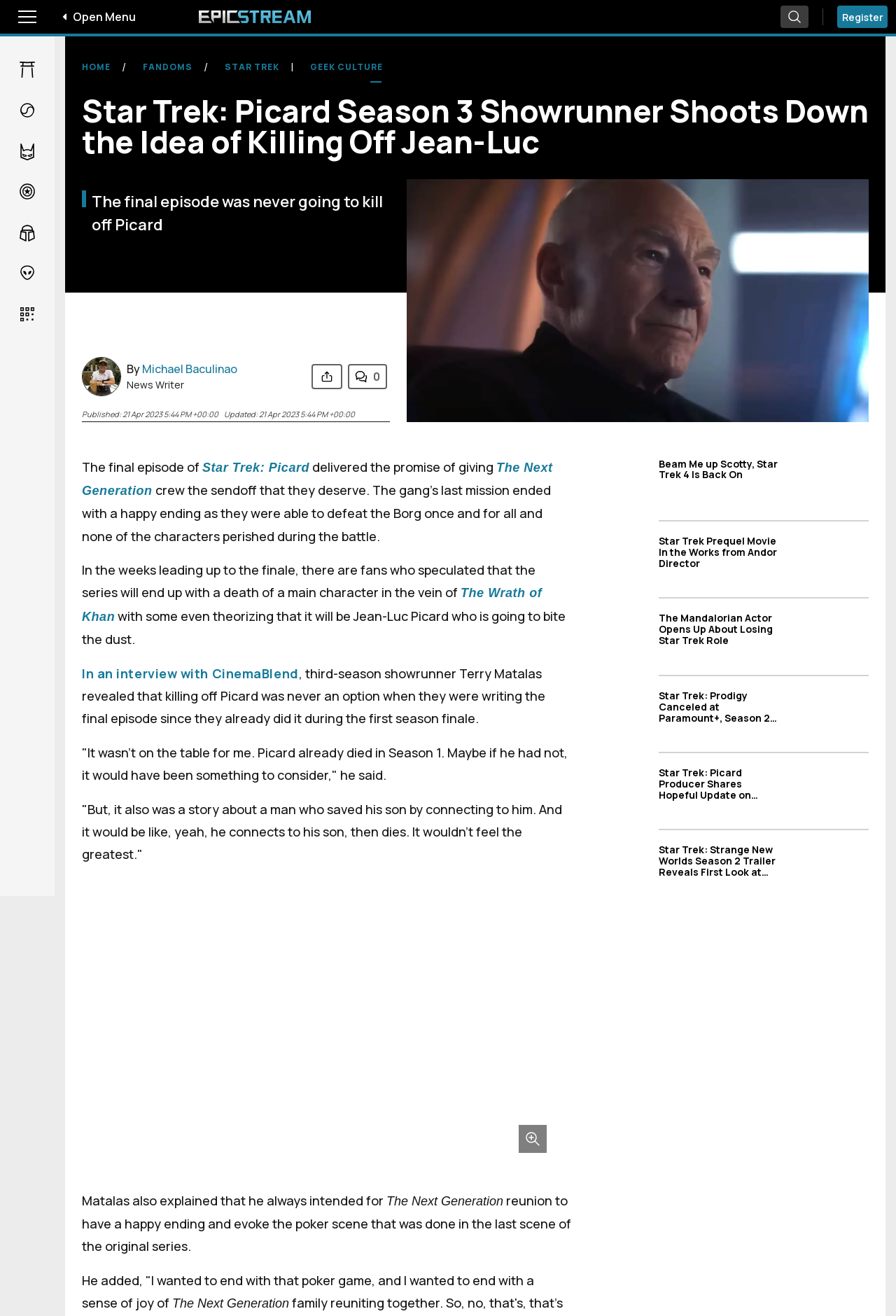Find the bounding box coordinates of the element you need to click on to perform this action: 'Read the article about Star Trek: Picard'. The coordinates should be represented by four float values between 0 and 1, in the format [left, top, right, bottom].

[0.091, 0.068, 0.97, 0.119]